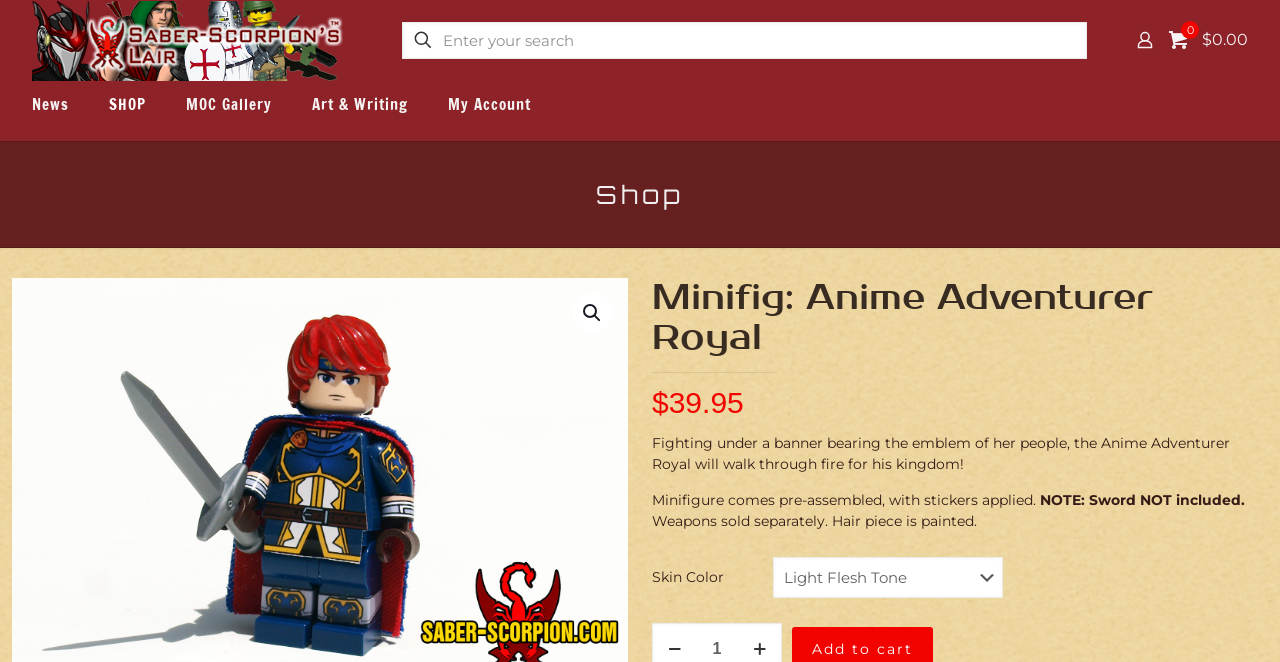Based on the element description, predict the bounding box coordinates (top-left x, top-left y, bottom-right x, bottom-right y) for the UI element in the screenshot: Light Sport Aircraft (LSA)

None